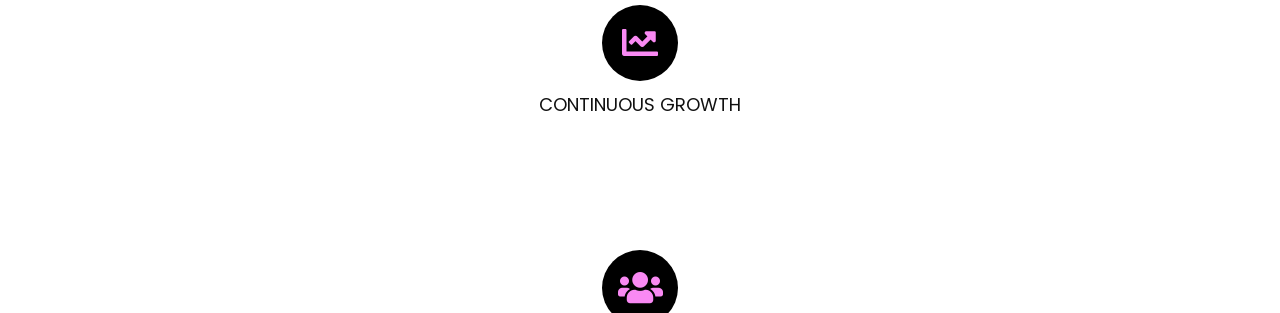What is the year of copyright mentioned on the webpage?
Answer the question with a detailed explanation, including all necessary information.

I found the year of copyright mentioned on the webpage by looking at the link element that says '© 2023 Achieng & Kingsley Business Services |' which is located at the bottom center of the webpage.